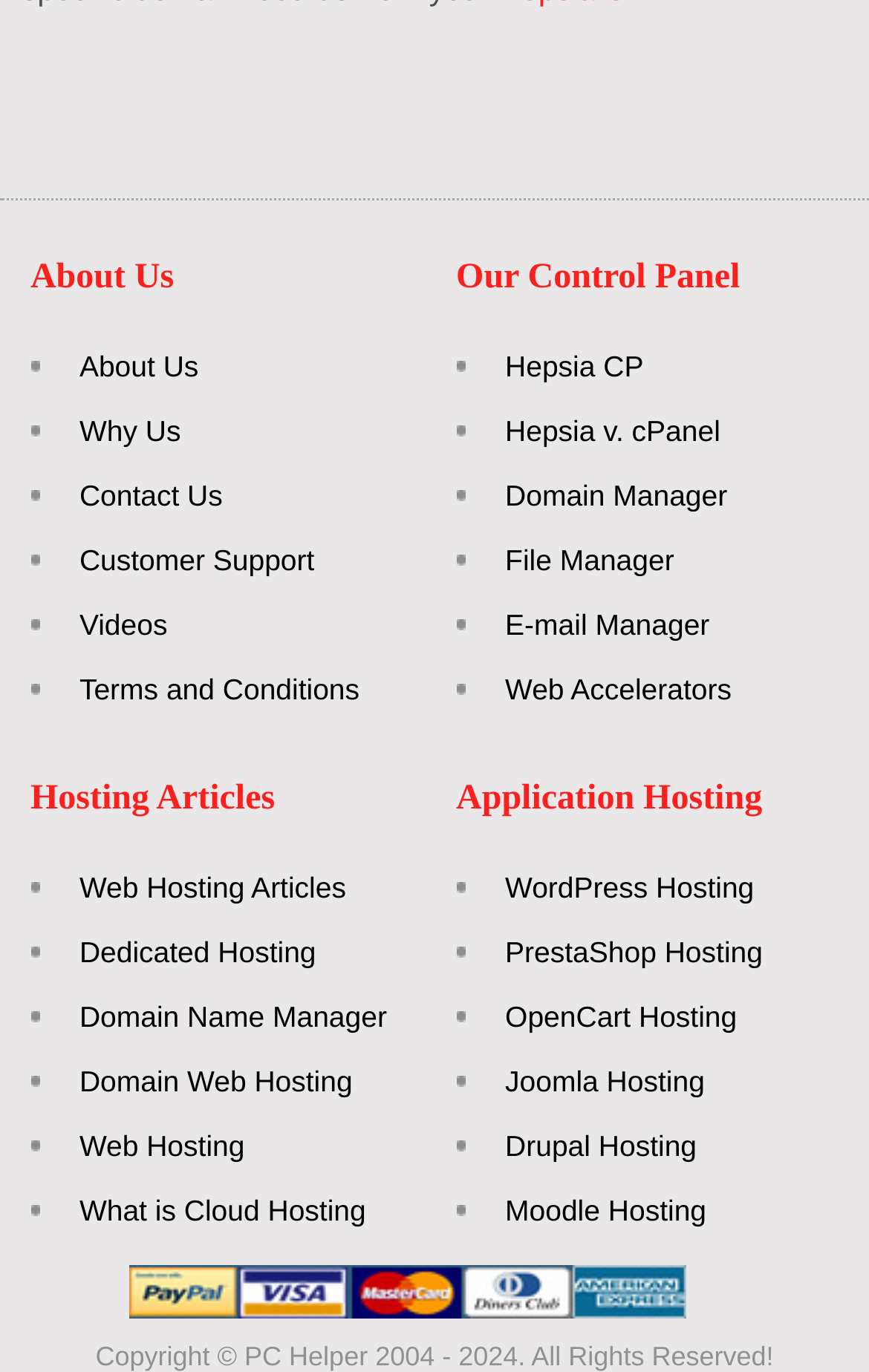Please identify the bounding box coordinates of the region to click in order to complete the given instruction: "read Web Hosting Articles". The coordinates should be four float numbers between 0 and 1, i.e., [left, top, right, bottom].

[0.073, 0.63, 0.398, 0.664]